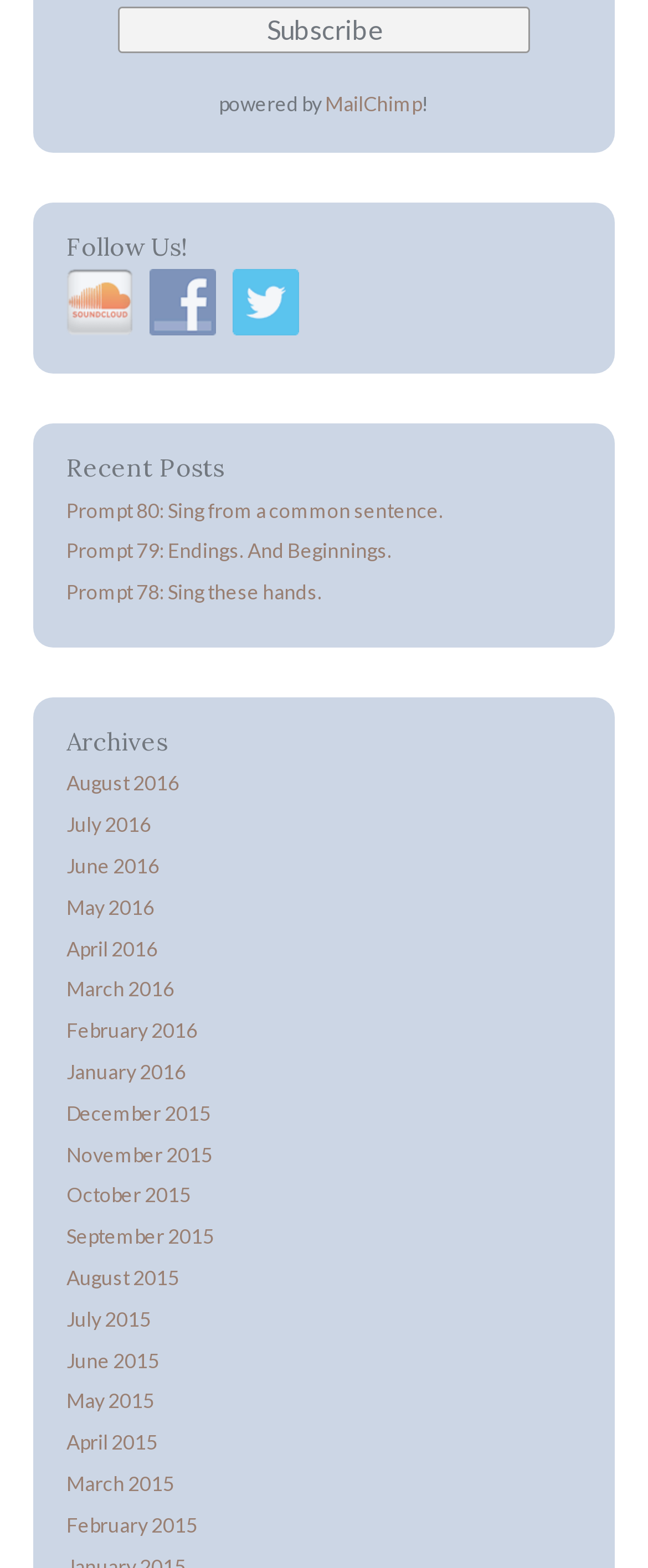Find the bounding box coordinates for the UI element whose description is: "May 2016". The coordinates should be four float numbers between 0 and 1, in the format [left, top, right, bottom].

[0.103, 0.566, 0.897, 0.593]